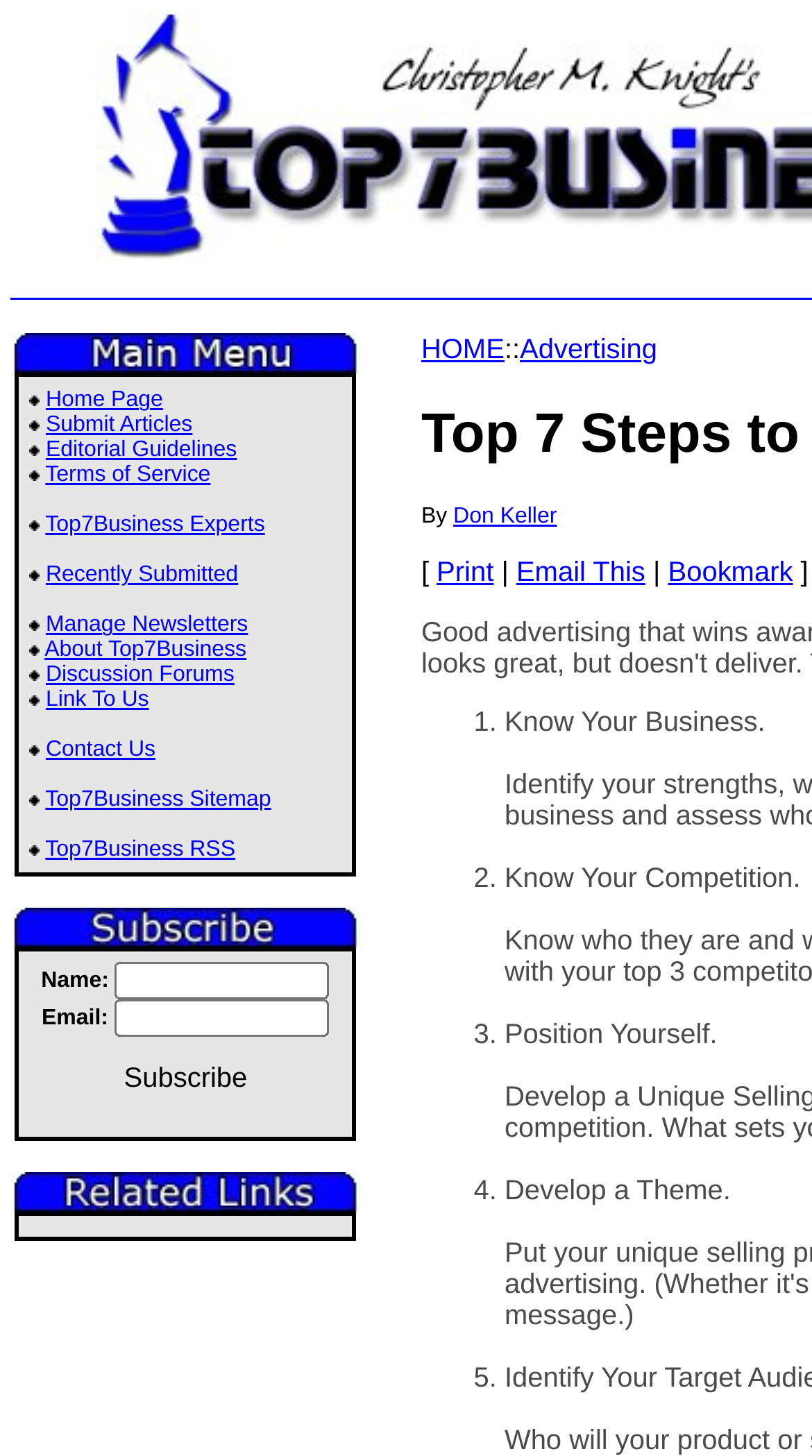Please locate the bounding box coordinates for the element that should be clicked to achieve the following instruction: "Click on the 'Home Page' link". Ensure the coordinates are given as four float numbers between 0 and 1, i.e., [left, top, right, bottom].

[0.056, 0.266, 0.201, 0.284]